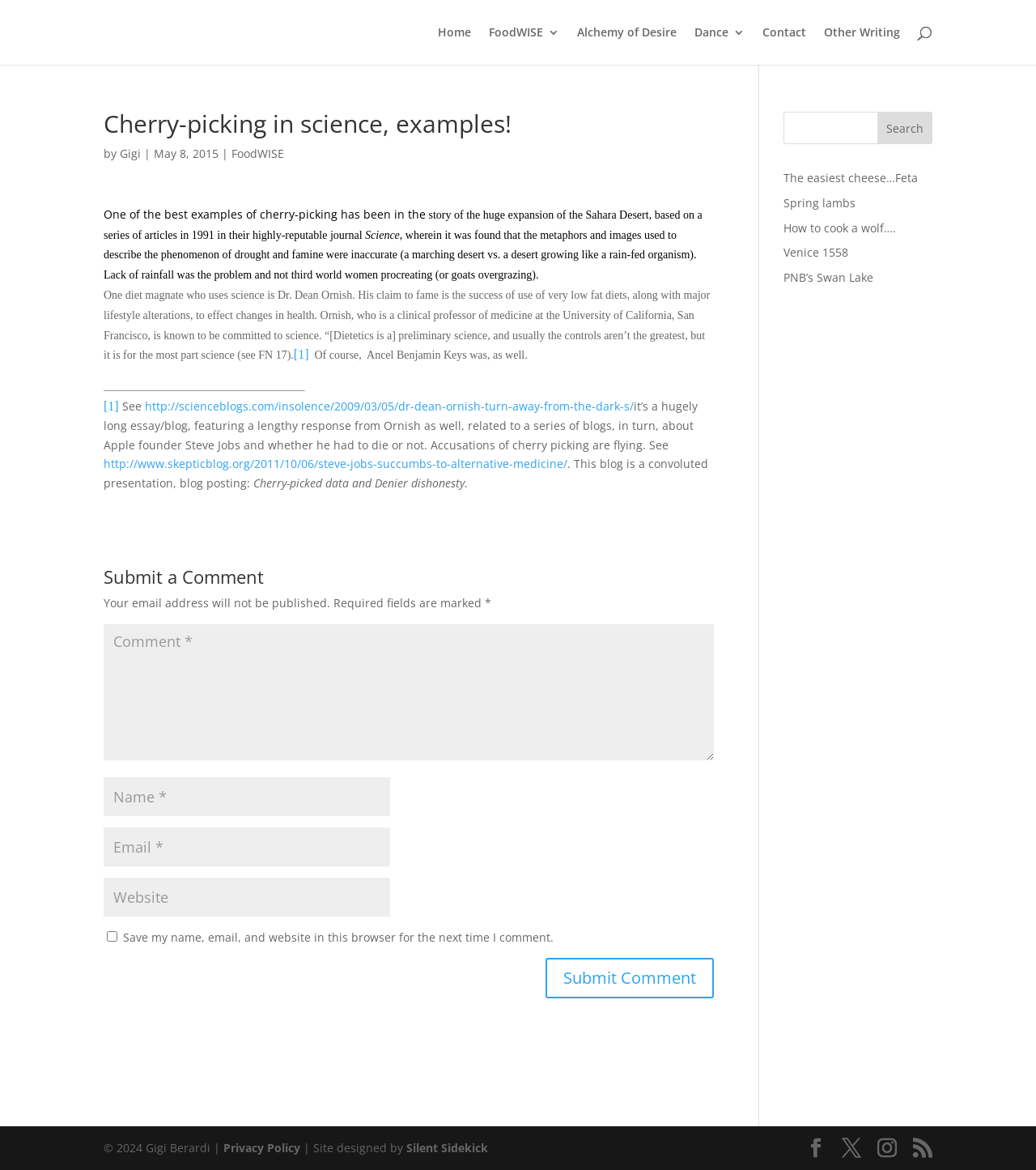Identify the bounding box coordinates for the element you need to click to achieve the following task: "View job details at UIUXjobsboard". Provide the bounding box coordinates as four float numbers between 0 and 1, in the form [left, top, right, bottom].

None